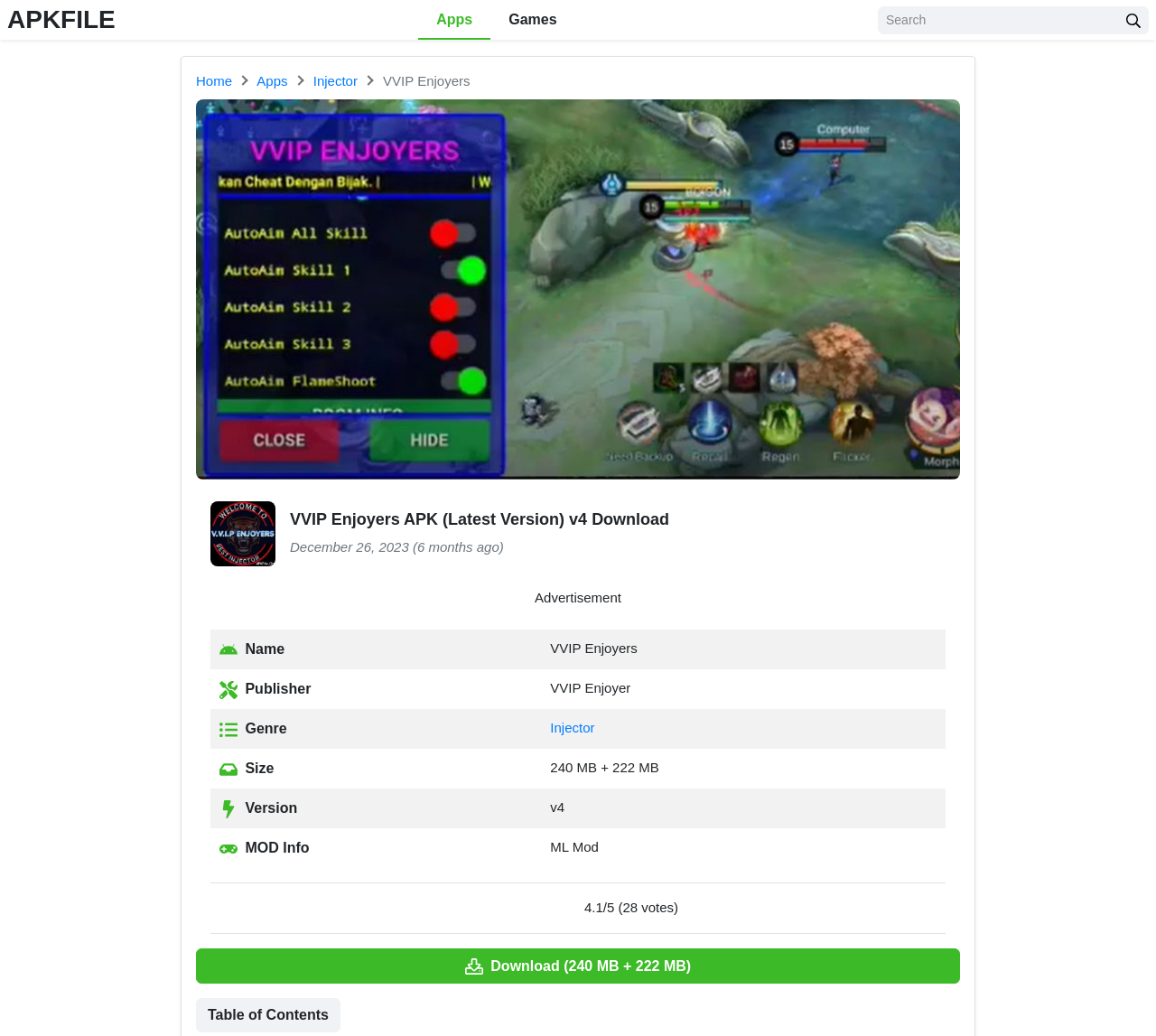Provide a brief response using a word or short phrase to this question:
What is the name of the APK file?

VVIP Enjoyers